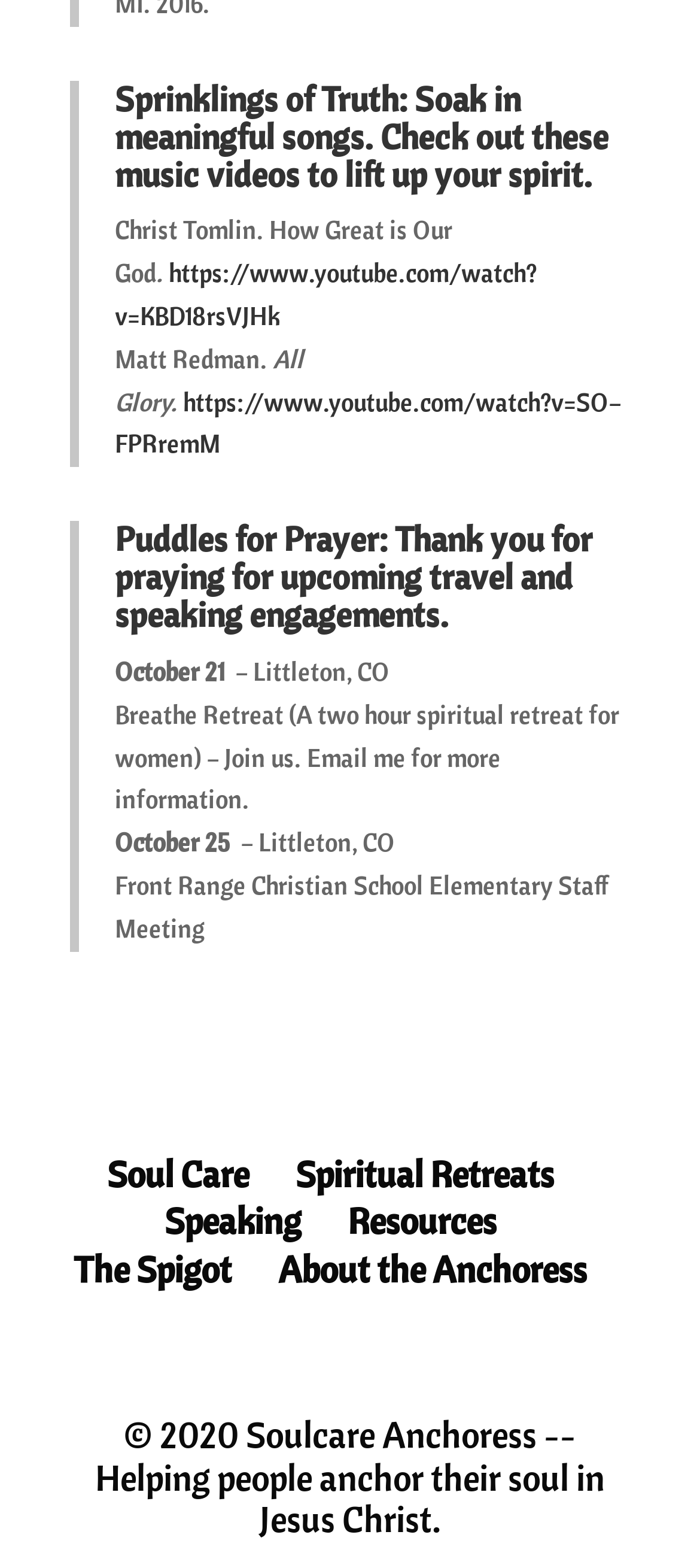Can you specify the bounding box coordinates for the region that should be clicked to fulfill this instruction: "Visit 'Spiritual Retreats'".

[0.422, 0.734, 0.791, 0.762]